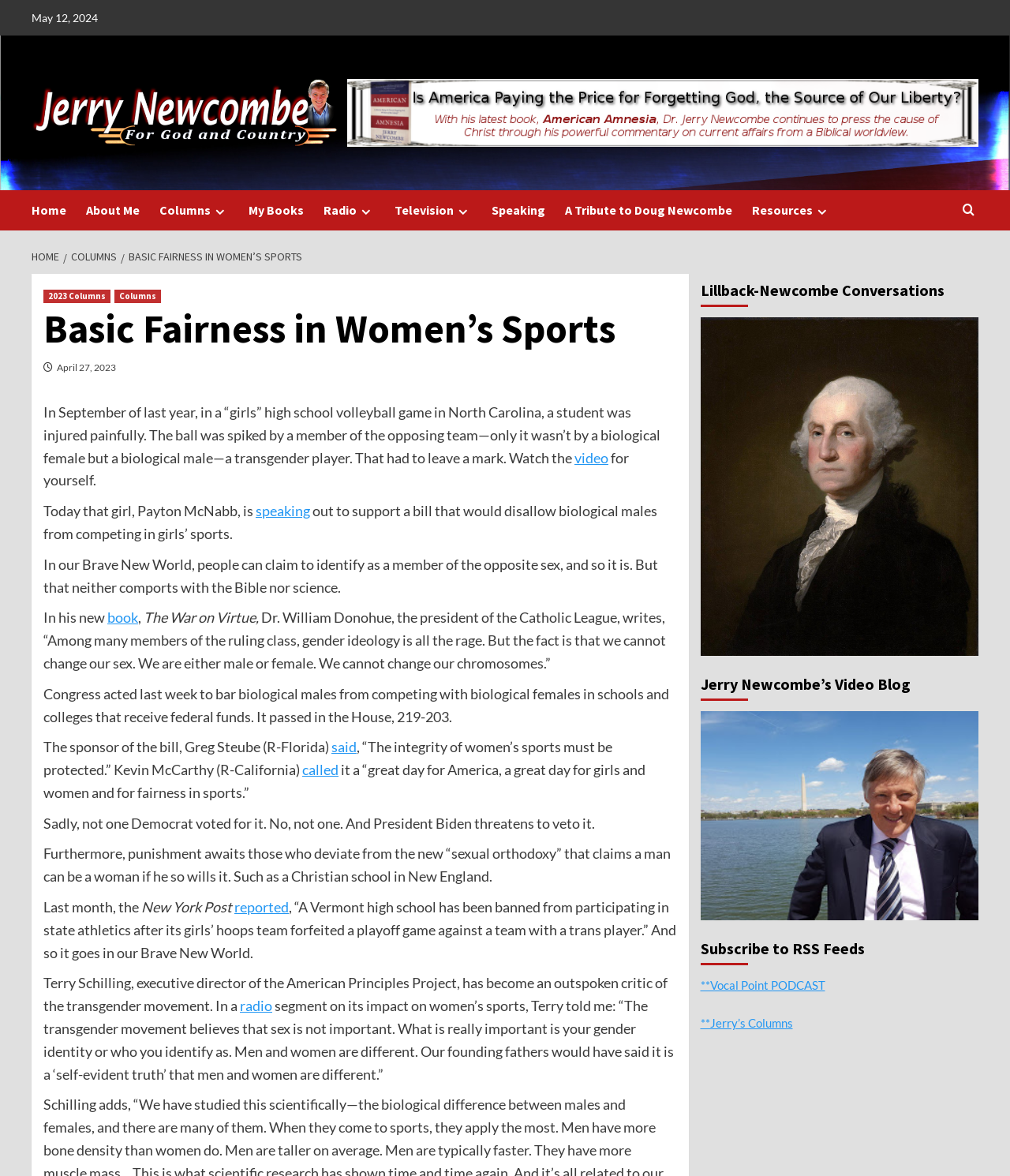Locate the UI element described as follows: "My Books". Return the bounding box coordinates as four float numbers between 0 and 1 in the order [left, top, right, bottom].

[0.246, 0.162, 0.32, 0.195]